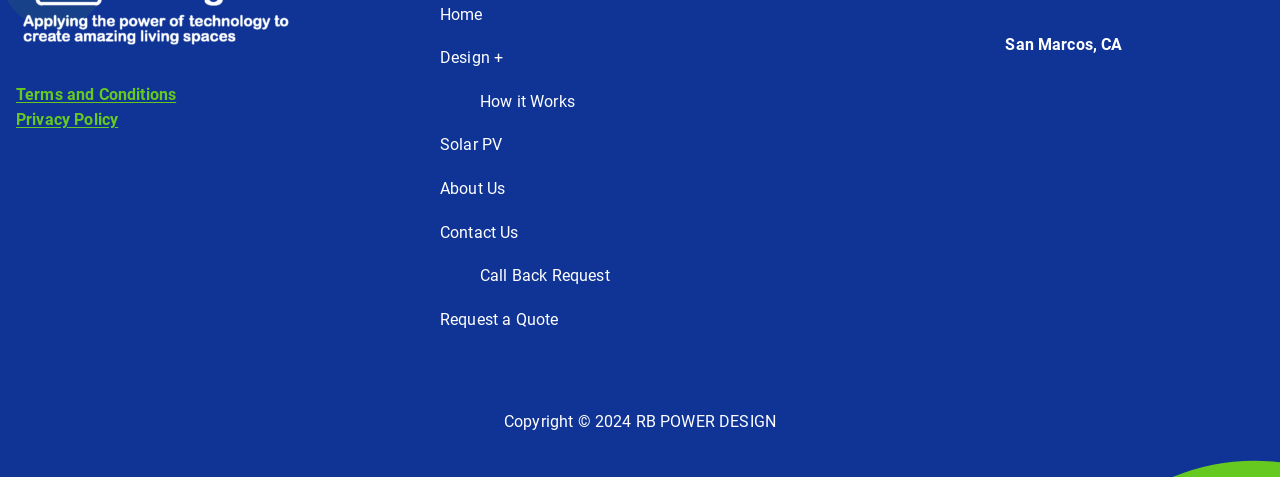Please identify the bounding box coordinates of the clickable area that will allow you to execute the instruction: "Request a Quote".

[0.344, 0.643, 0.656, 0.697]